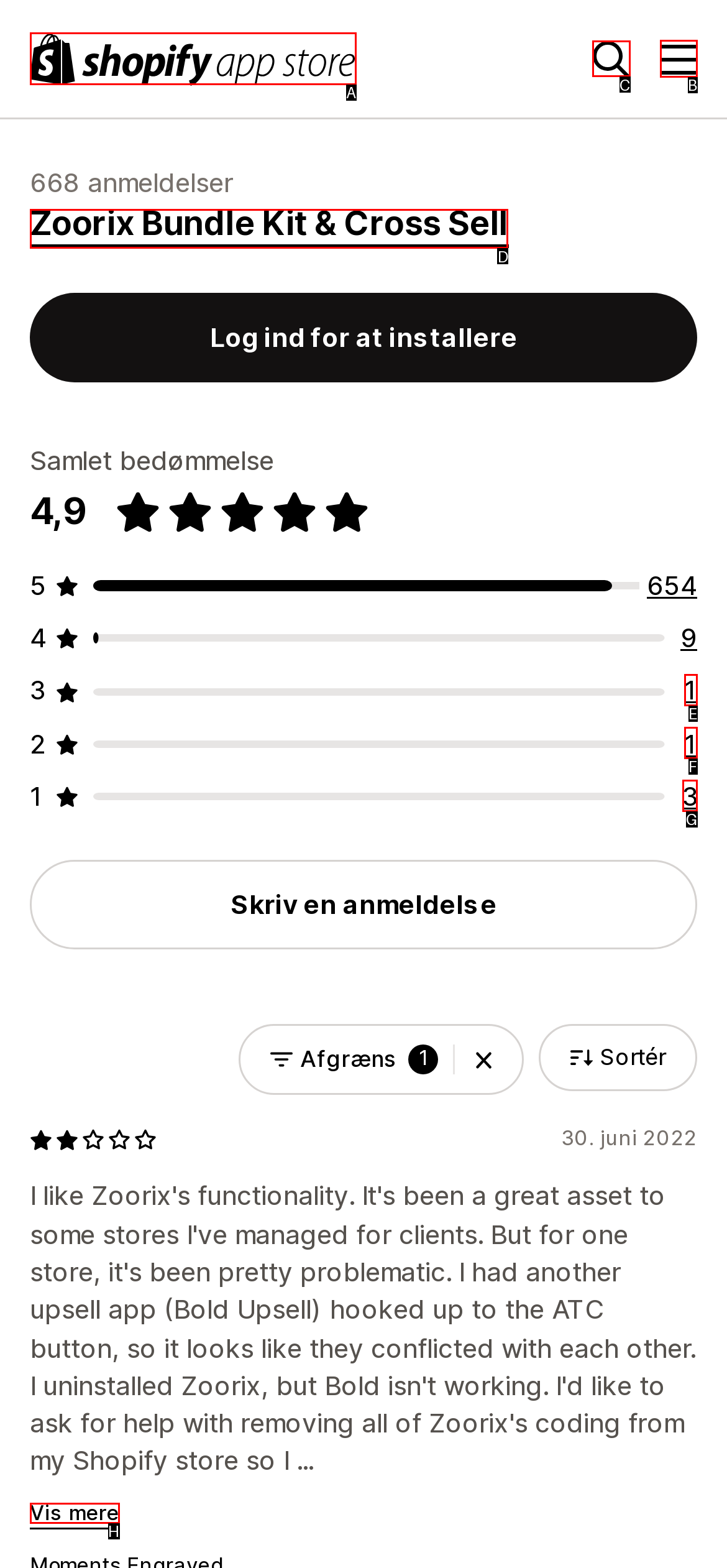Identify the letter of the option to click in order to Go to Marketplace. Answer with the letter directly.

None